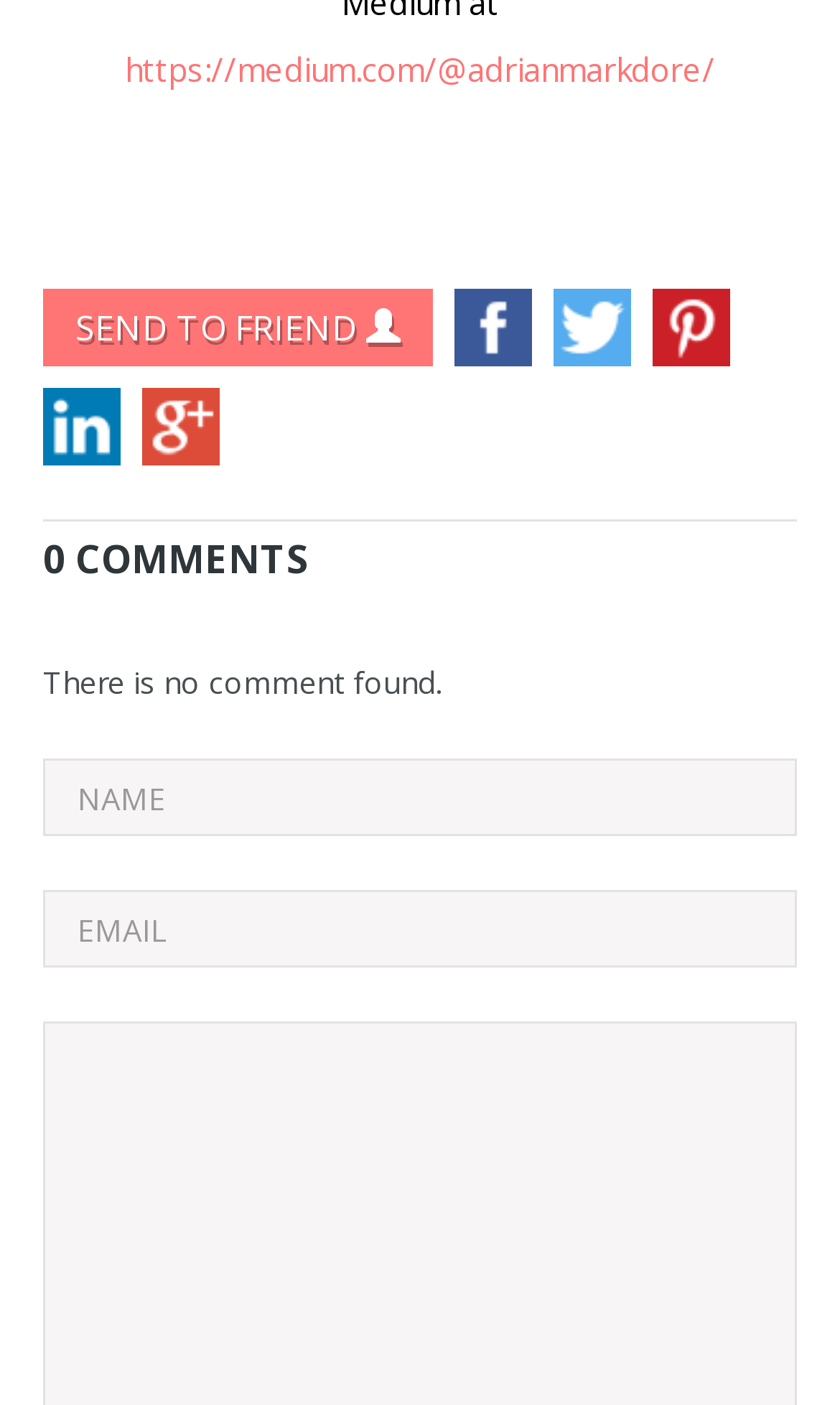Locate the bounding box coordinates of the element that should be clicked to execute the following instruction: "visit author's homepage".

[0.149, 0.033, 0.851, 0.064]